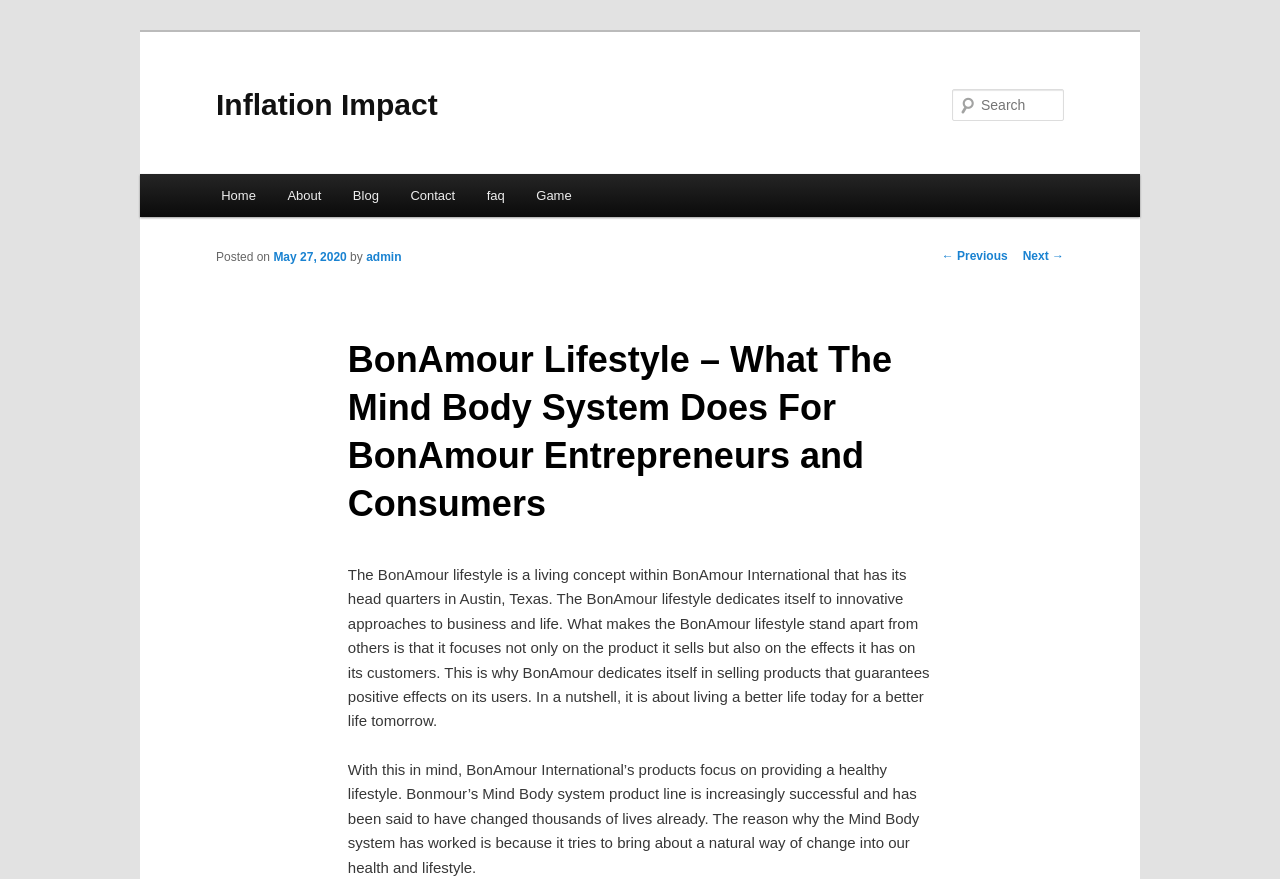Answer the question below using just one word or a short phrase: 
What is the main topic of this webpage?

BonAmour Lifestyle